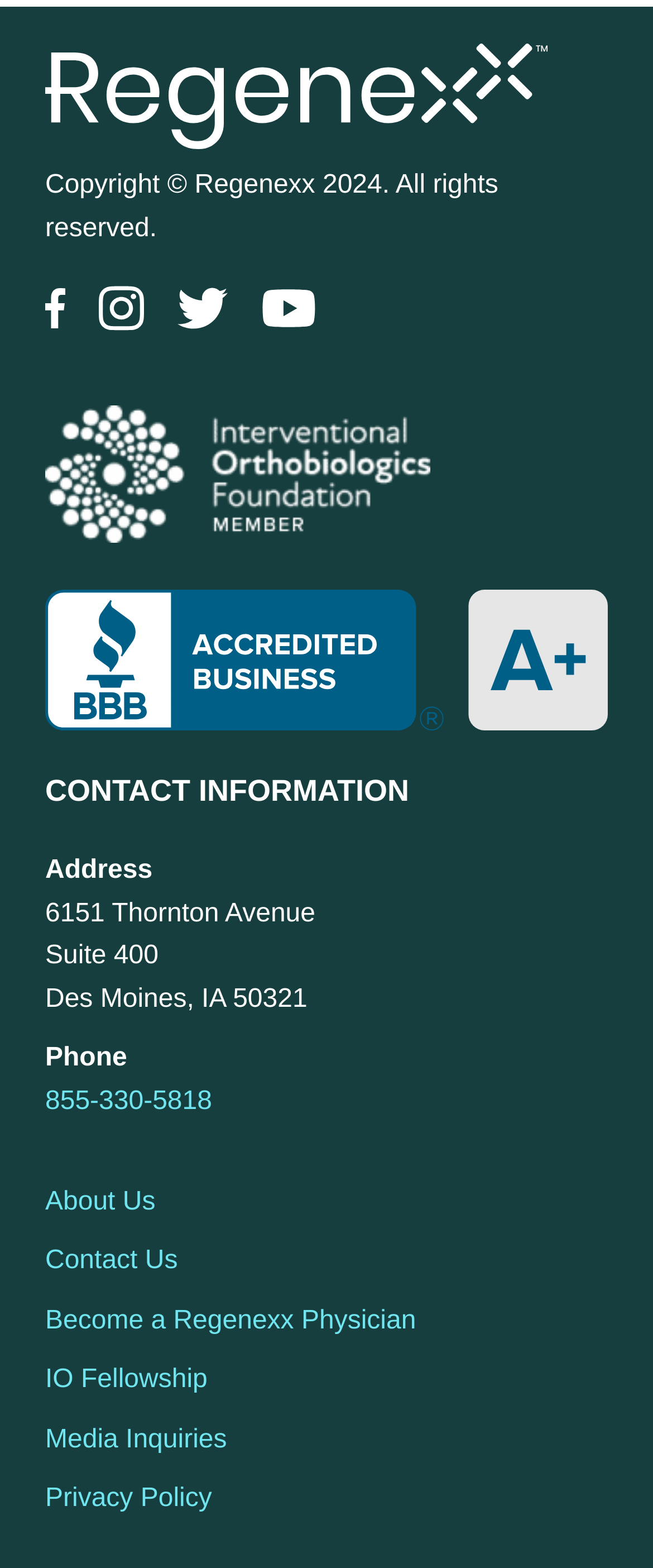Please answer the following question using a single word or phrase: 
What is the phone number of Regenexx?

855-330-5818